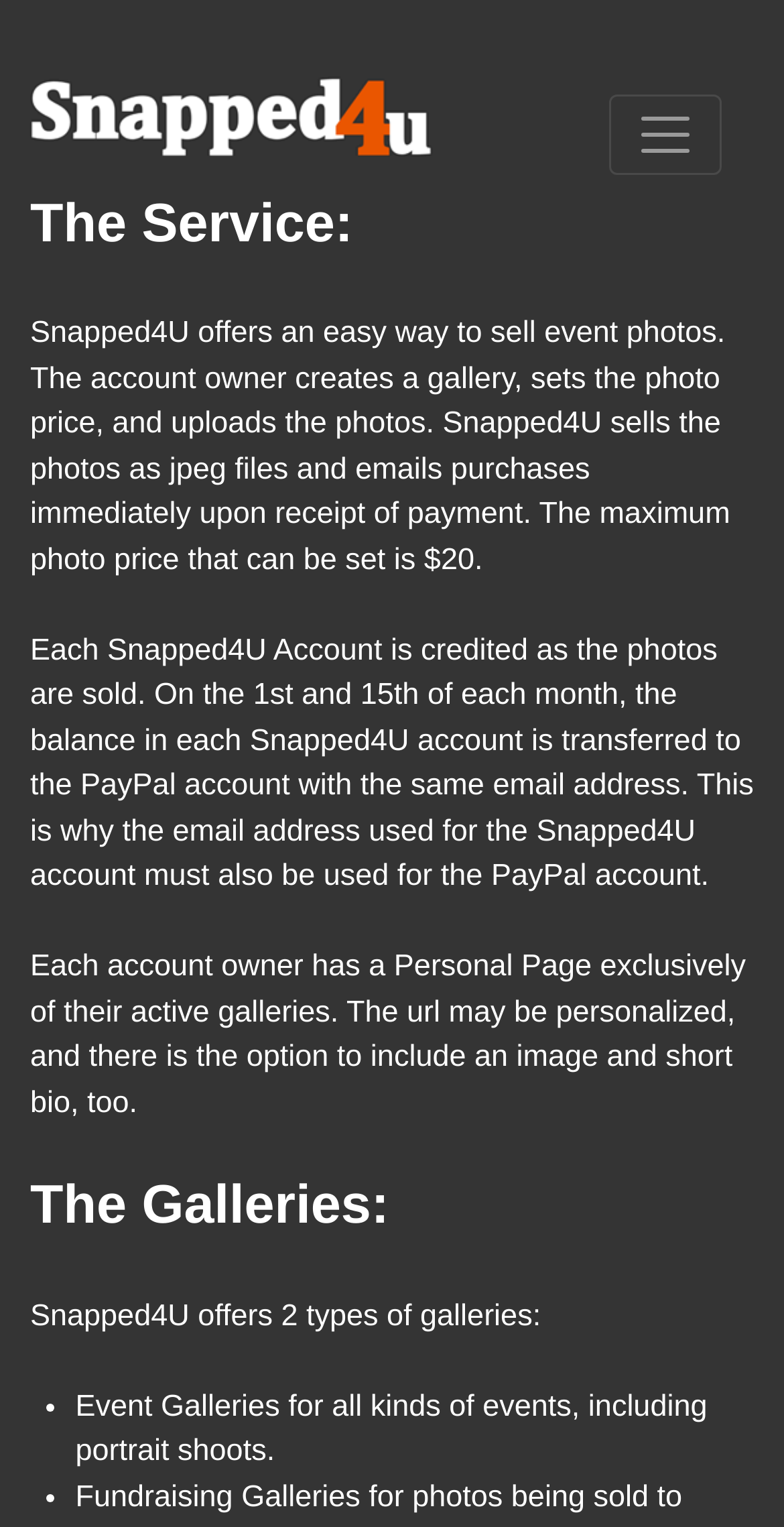Respond to the question with just a single word or phrase: 
What is the purpose of the Personal Page?

Exclusively for active galleries